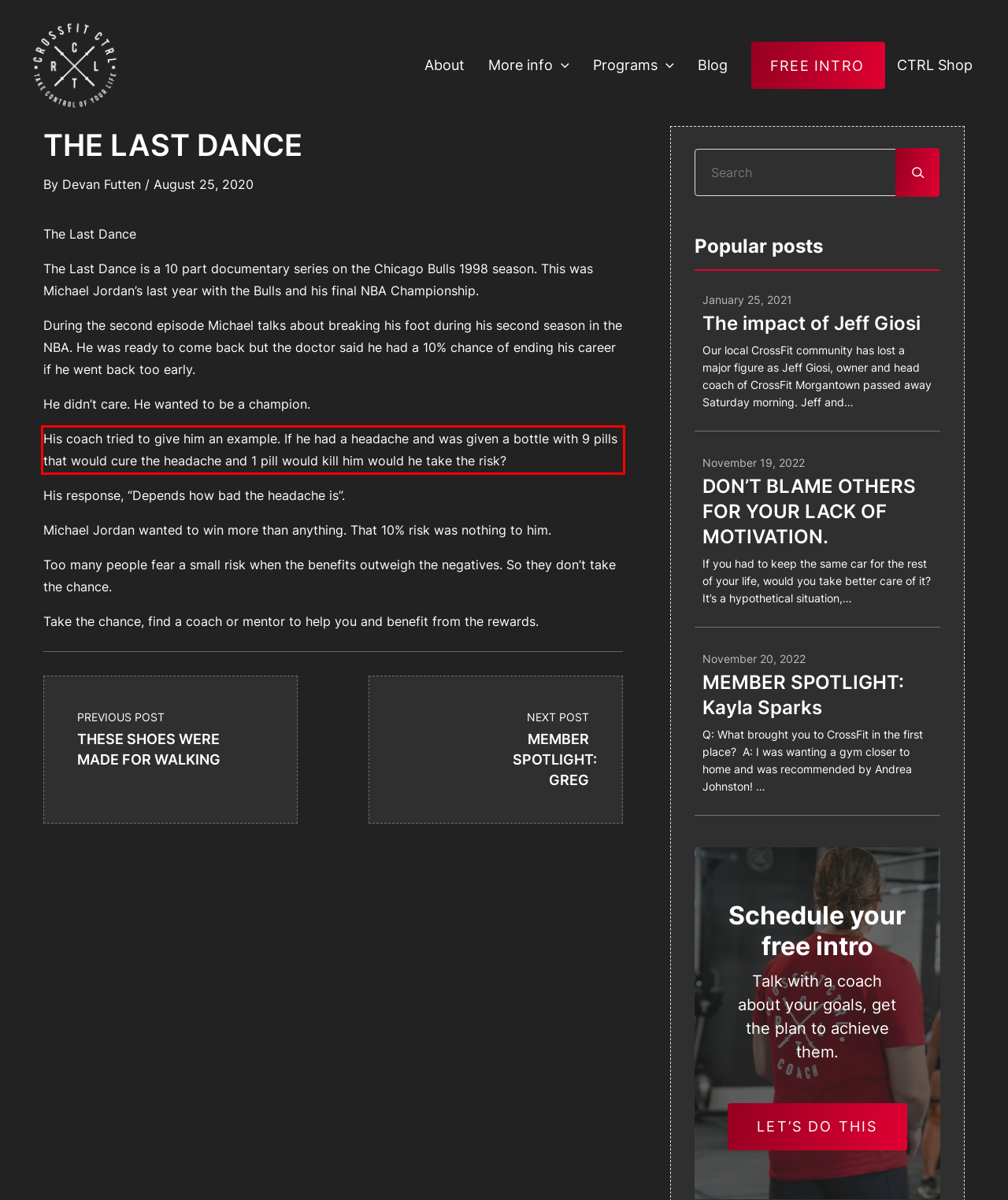With the provided screenshot of a webpage, locate the red bounding box and perform OCR to extract the text content inside it.

His coach tried to give him an example. If he had a headache and was given a bottle with 9 pills that would cure the headache and 1 pill would kill him would he take the risk?